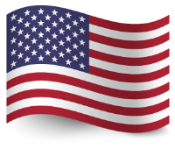Describe in detail everything you see in the image.

The image depicts the waving flag of the United States, characterized by its distinctive red and white stripes with a blue rectangle in the upper left corner adorned with white stars. This iconic symbol represents the country's values and ideals, embodying patriotism and national identity. The dynamic presentation of the flag, with its flowing movement, evokes a sense of pride and unity among Americans, reminding viewers of the nation's history and cultural significance. The flag's design, with thirteen stripes representing the original colonies and fifty stars symbolizing each state, stands as a powerful emblem of democracy and freedom.